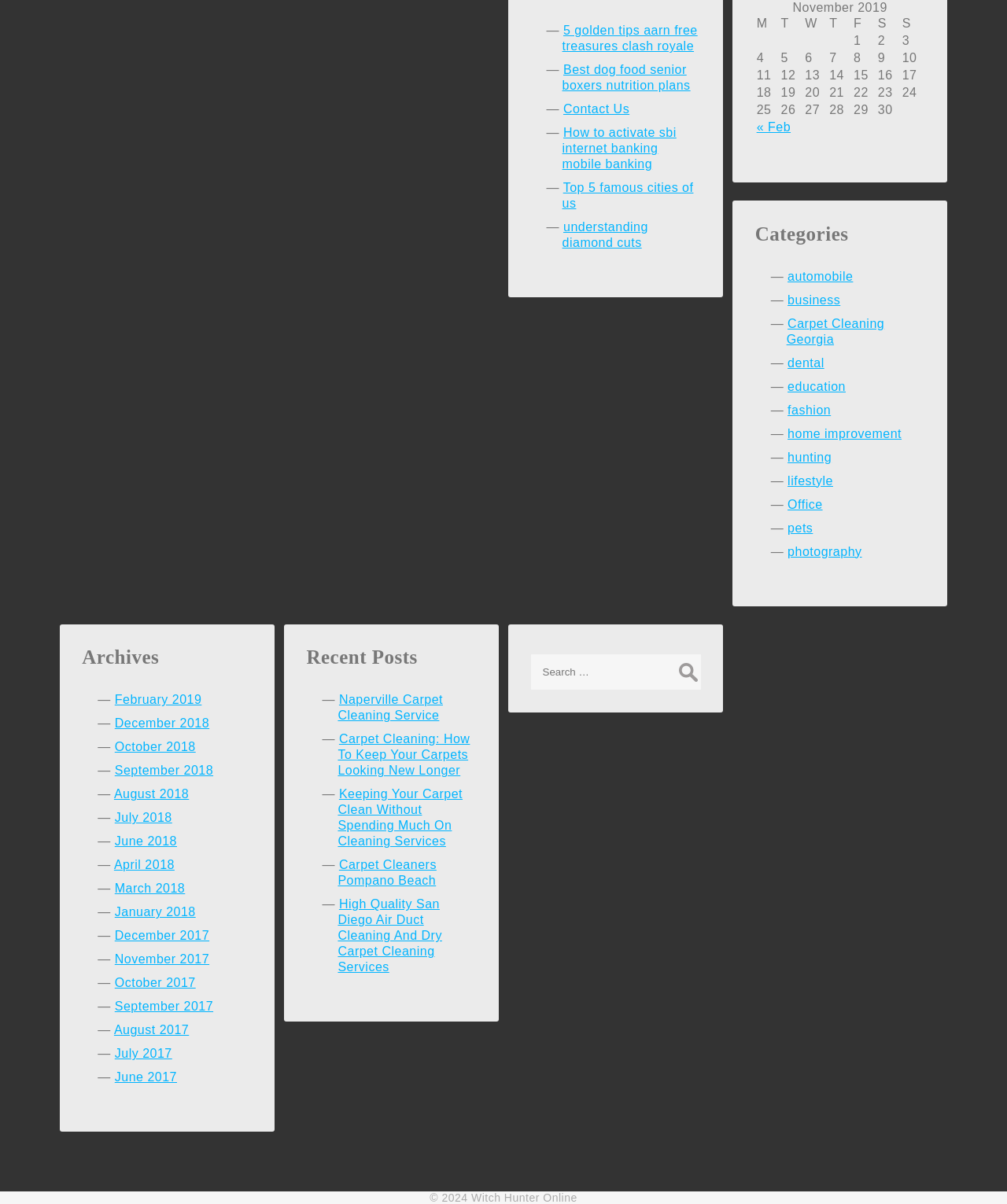Indicate the bounding box coordinates of the clickable region to achieve the following instruction: "Select 'automobile' category."

[0.782, 0.224, 0.847, 0.235]